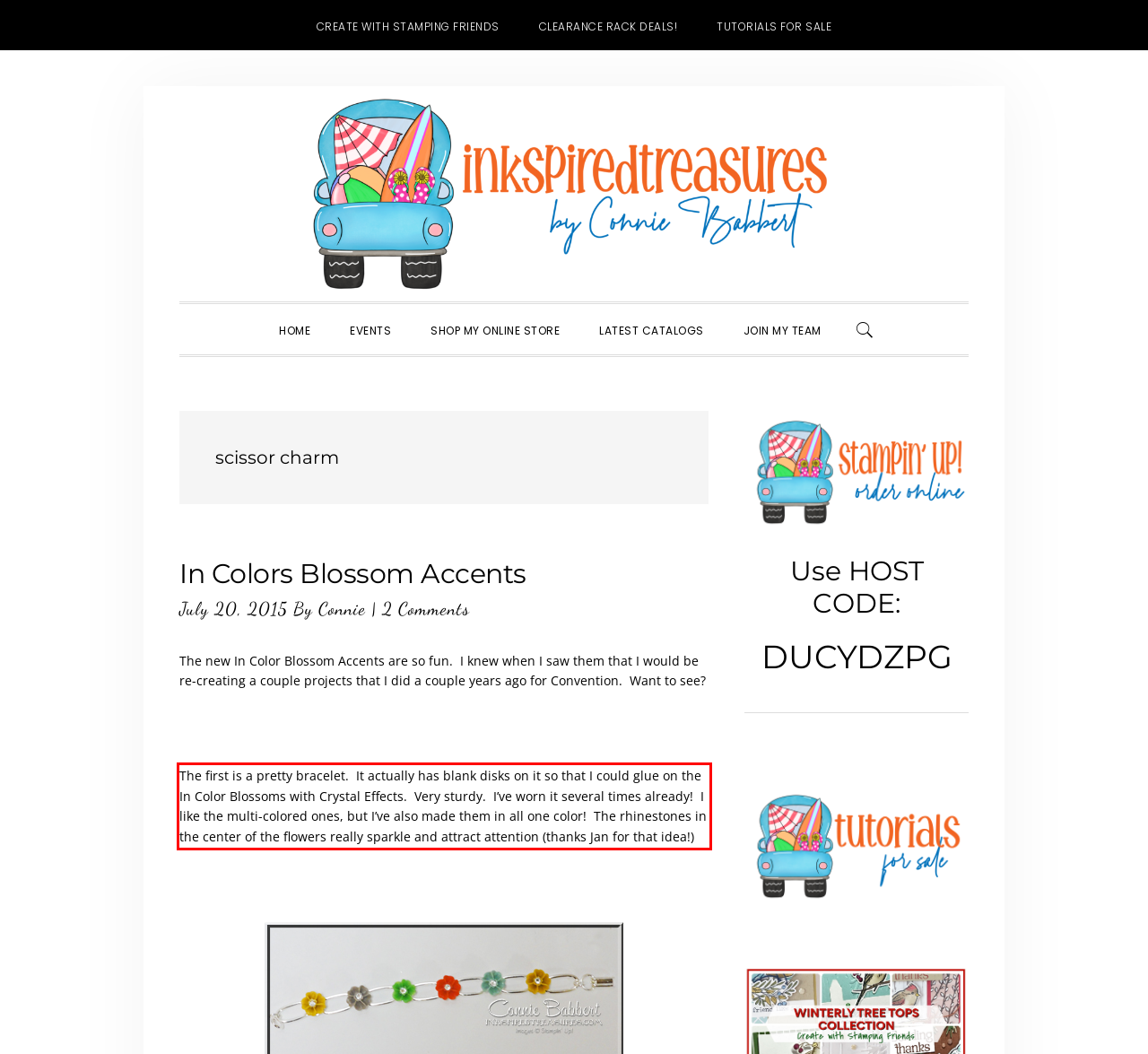Within the screenshot of the webpage, locate the red bounding box and use OCR to identify and provide the text content inside it.

The first is a pretty bracelet. It actually has blank disks on it so that I could glue on the In Color Blossoms with Crystal Effects. Very sturdy. I’ve worn it several times already! I like the multi-colored ones, but I’ve also made them in all one color! The rhinestones in the center of the flowers really sparkle and attract attention (thanks Jan for that idea!)